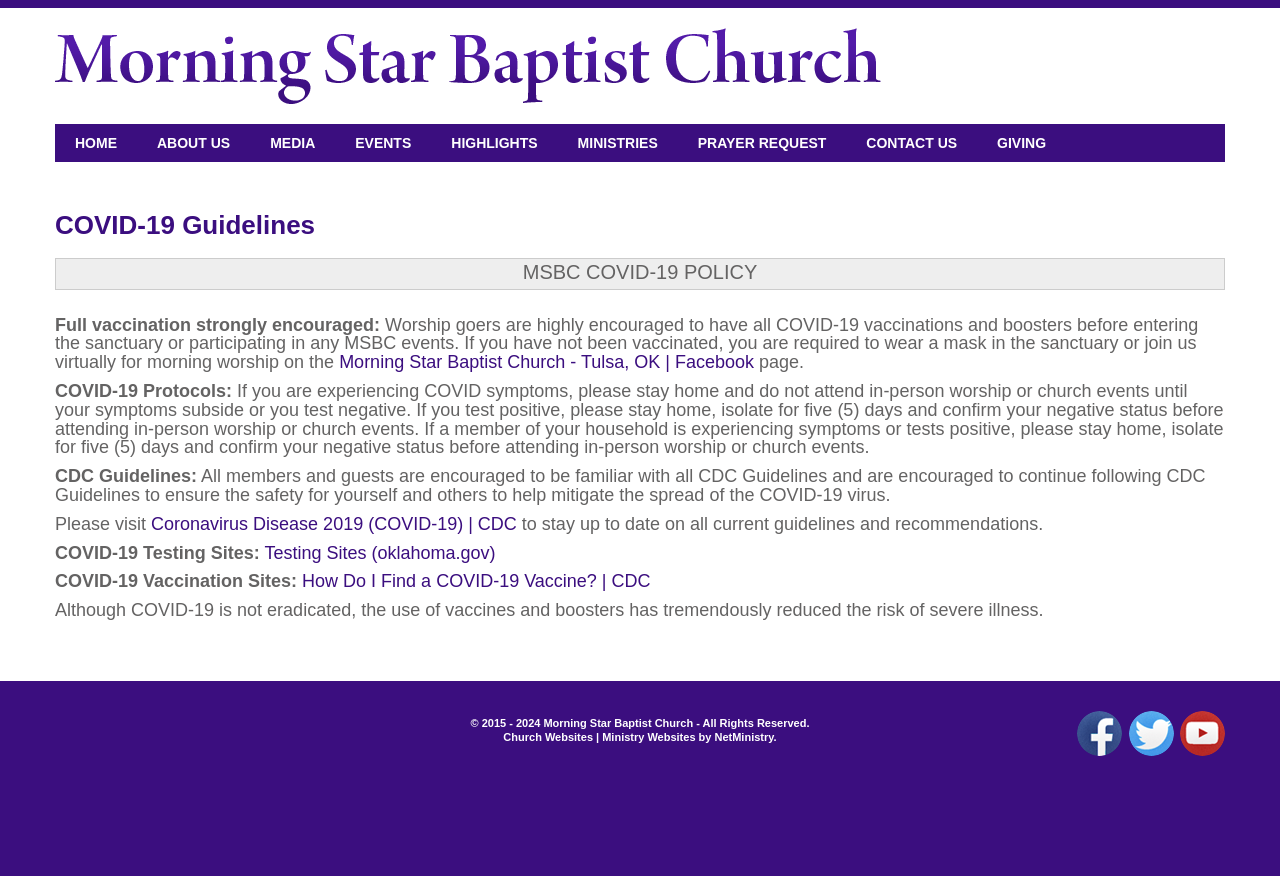Please determine the bounding box coordinates for the UI element described as: "alt="Facebook"".

None